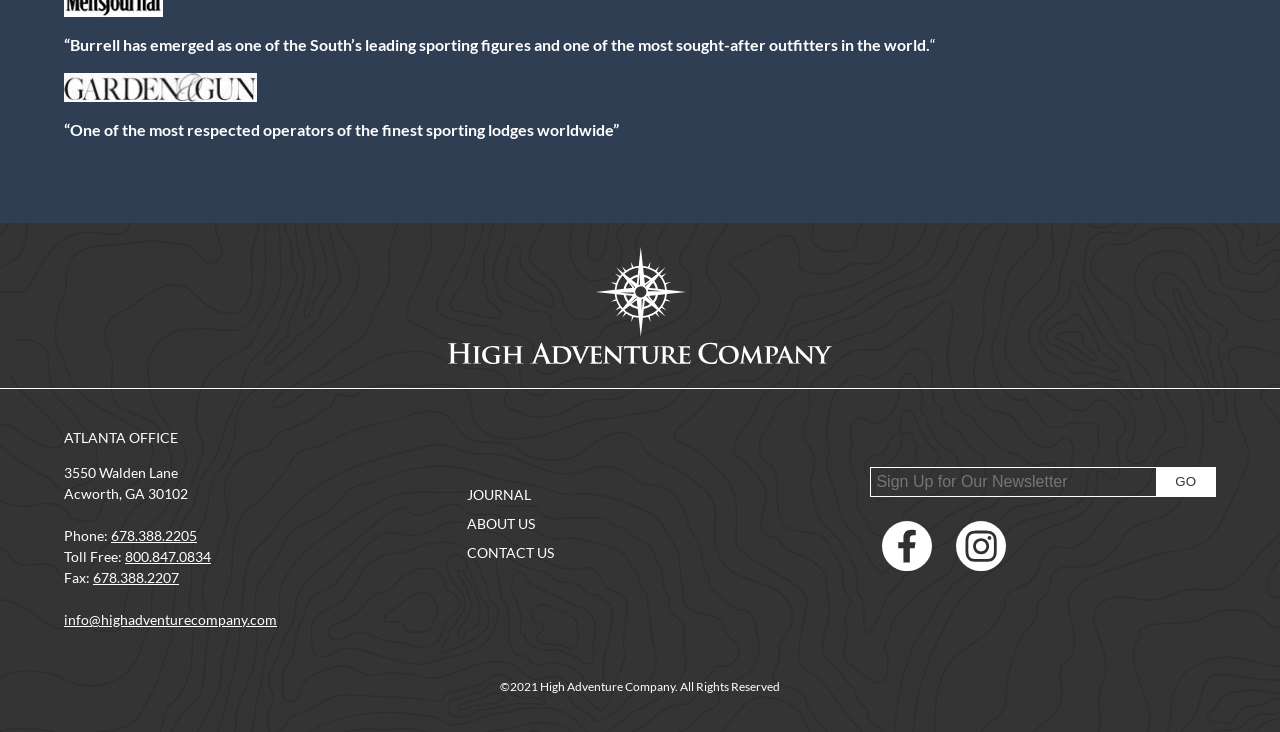Respond to the question below with a concise word or phrase:
What is the name of the company?

High Adventure Company